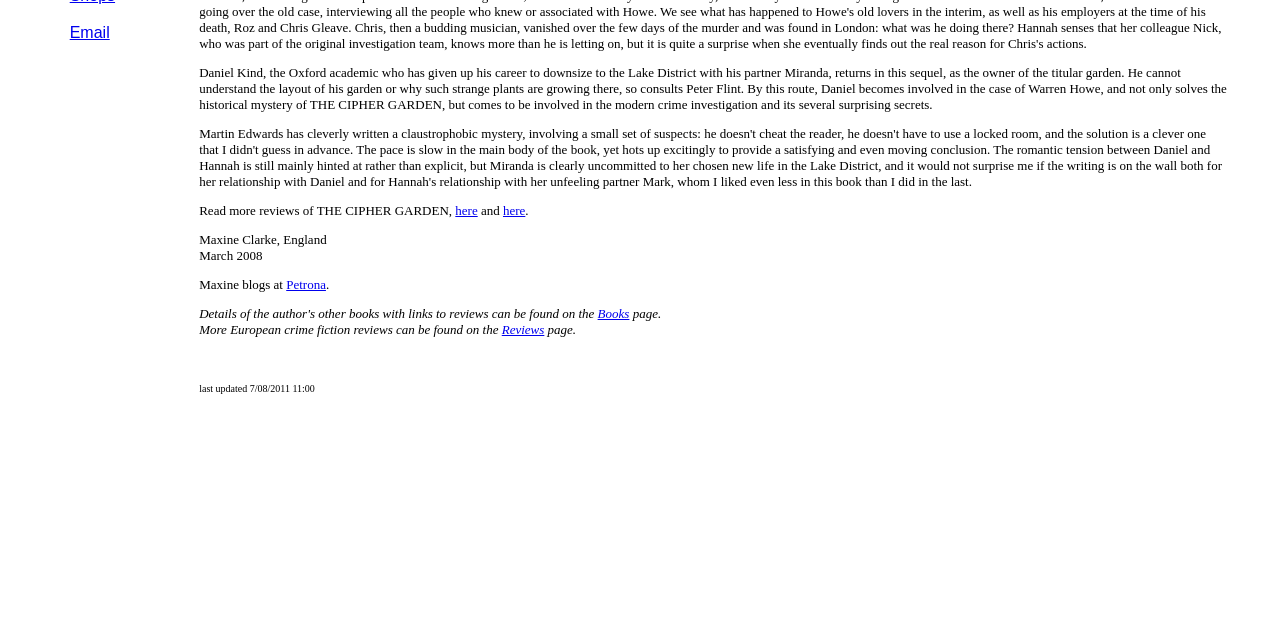Identify the bounding box coordinates of the HTML element based on this description: "Petrona".

[0.224, 0.433, 0.255, 0.457]